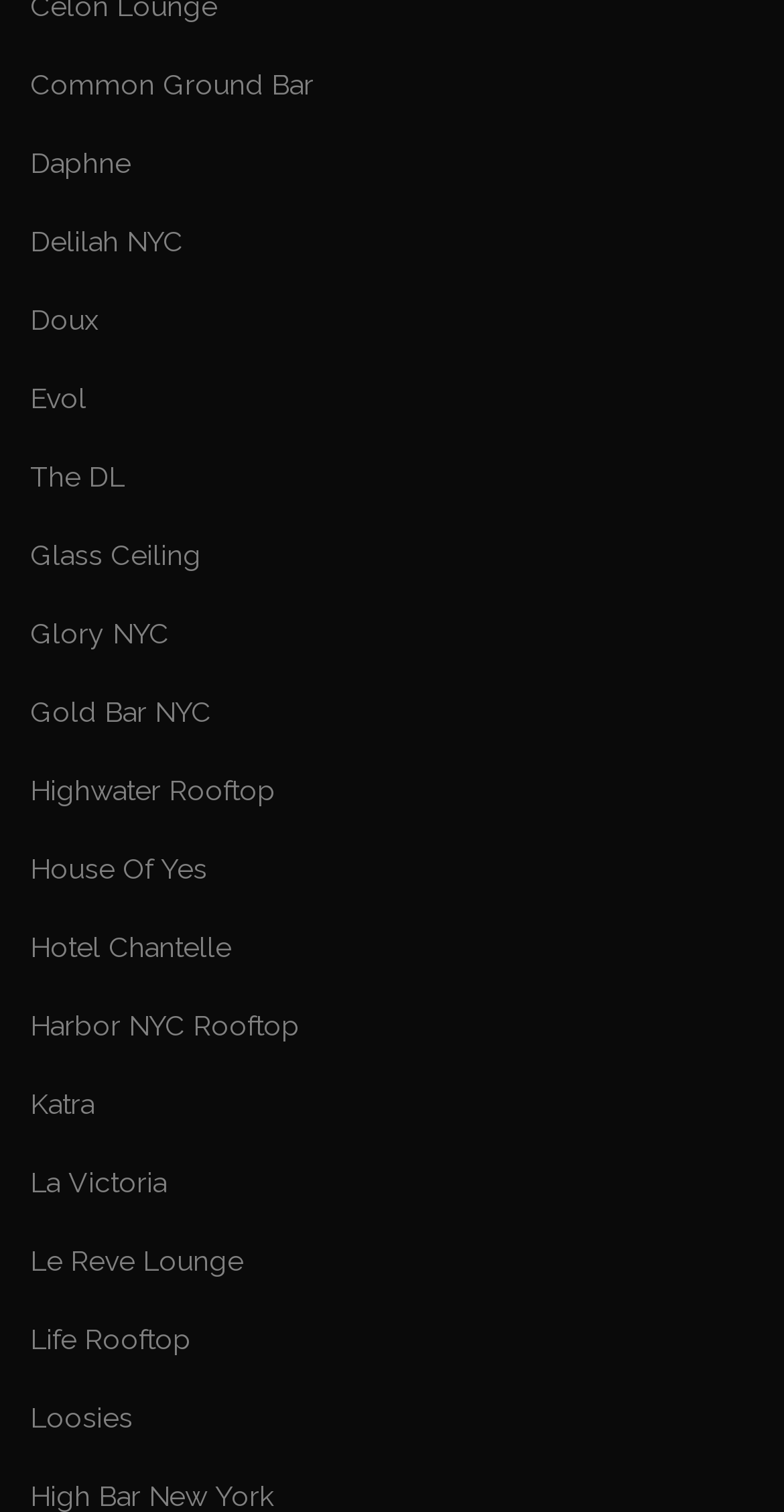Based on the element description, predict the bounding box coordinates (top-left x, top-left y, bottom-right x, bottom-right y) for the UI element in the screenshot: Butterfly

[0.038, 0.127, 0.962, 0.156]